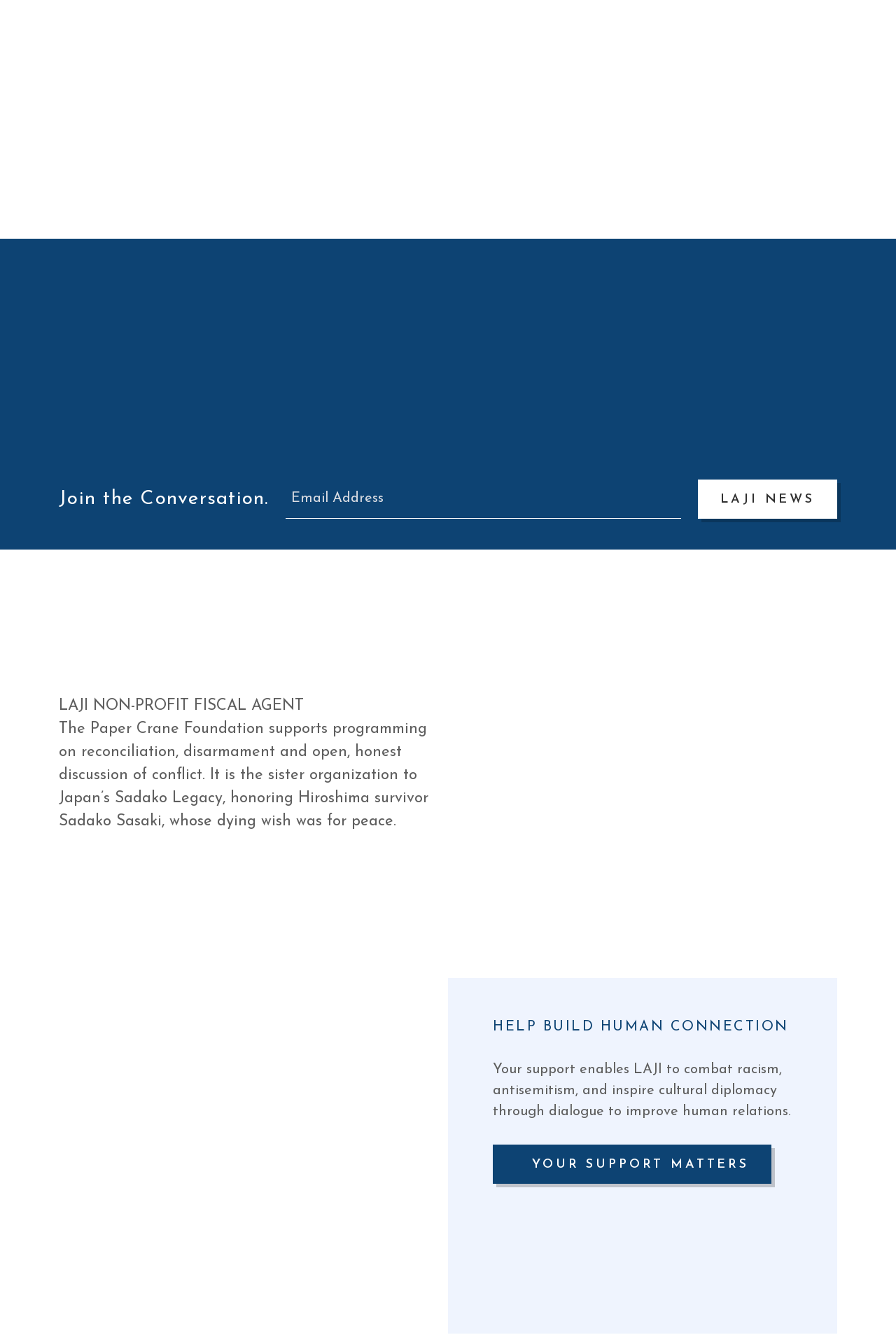What payment method is accepted?
Please answer the question as detailed as possible based on the image.

The payment method accepted is mentioned in the image element with the text 'Pay with PayPal or a debit/credit card' and also in the button element with the text 'YOUR SUPPORT MATTERS' which contains an image of the PayPal icon.